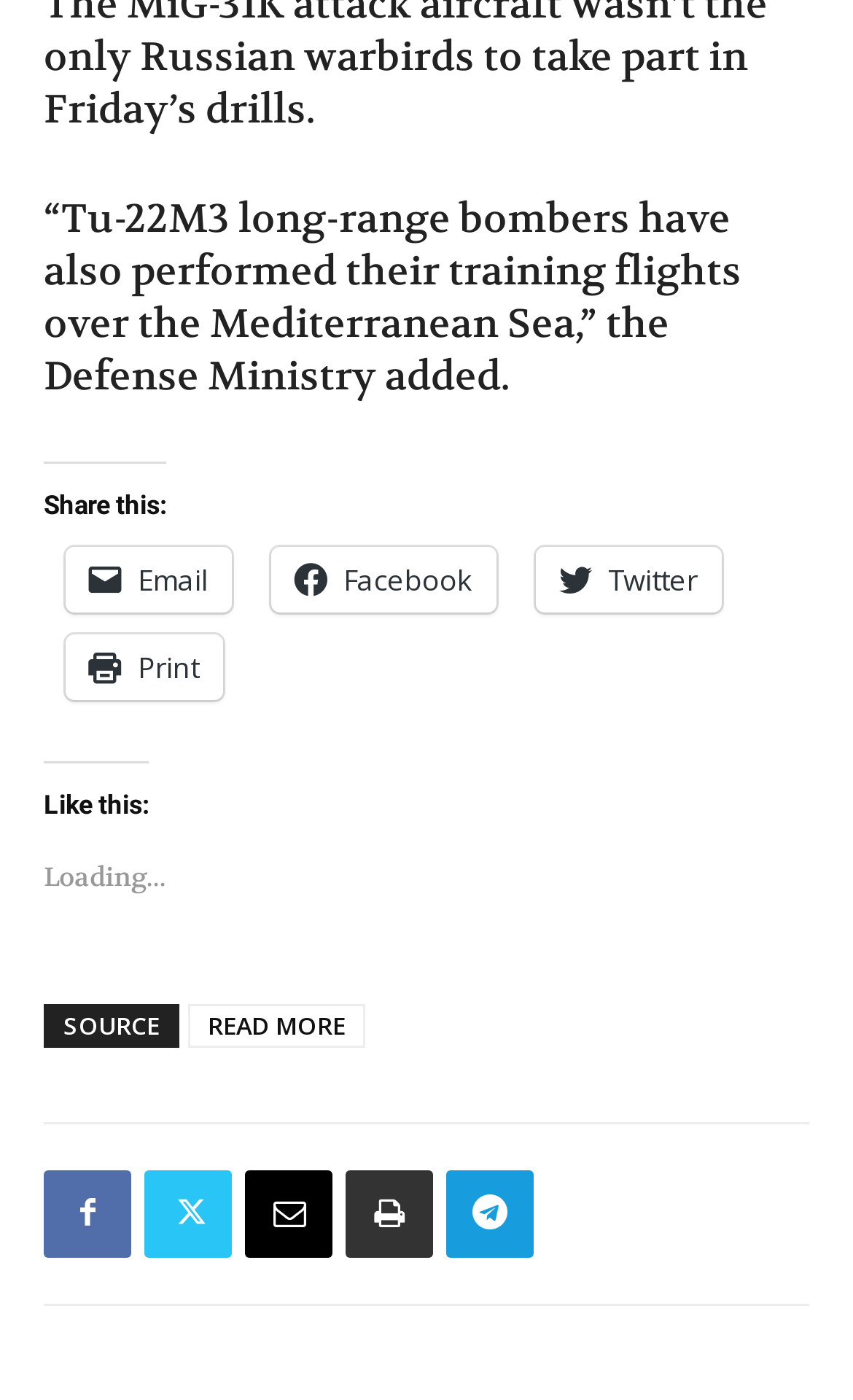Please locate the bounding box coordinates of the element that needs to be clicked to achieve the following instruction: "Email the article". The coordinates should be four float numbers between 0 and 1, i.e., [left, top, right, bottom].

[0.077, 0.391, 0.272, 0.438]